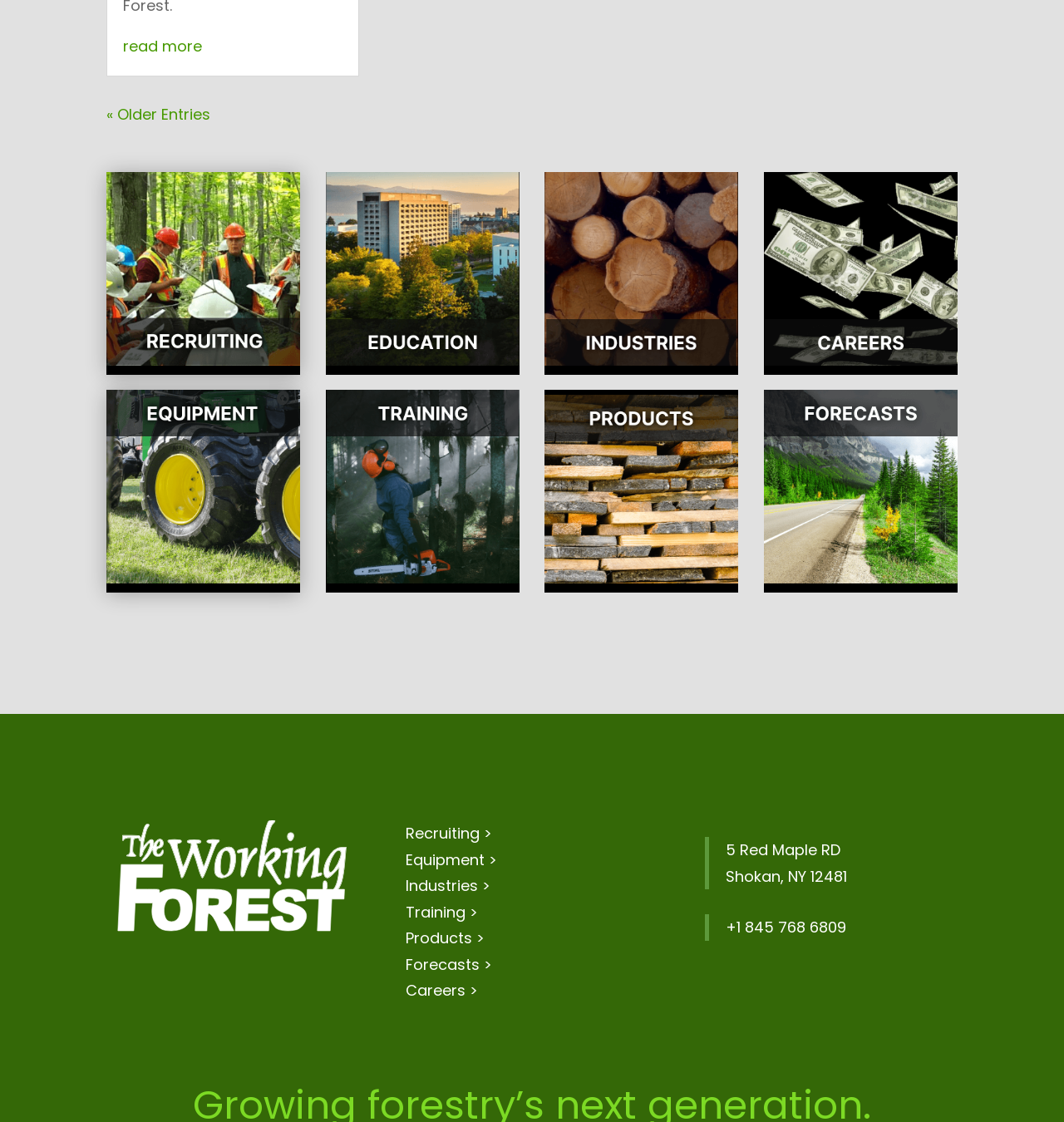Please reply with a single word or brief phrase to the question: 
How many links are there in the top section of the webpage?

7